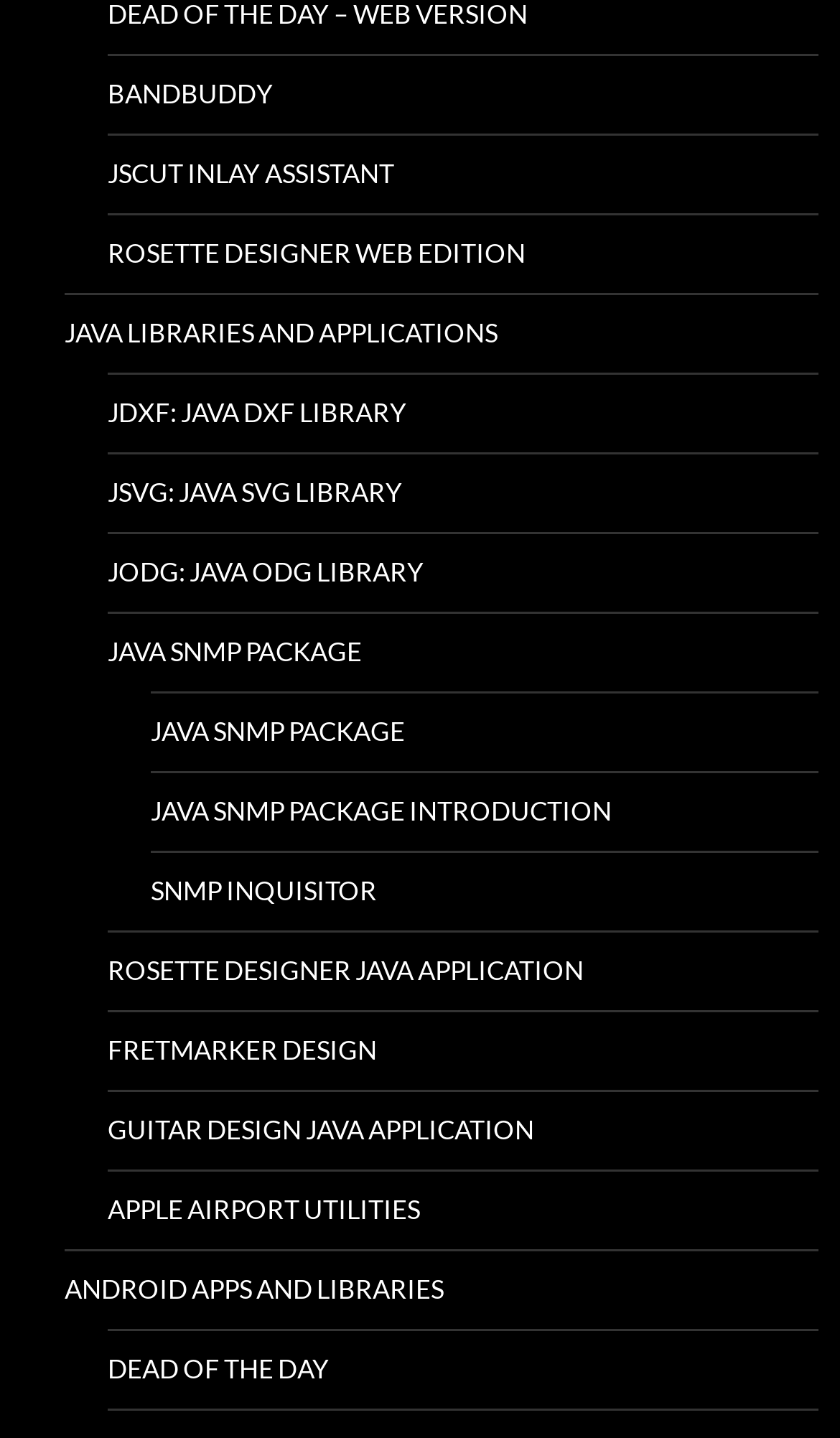Provide your answer to the question using just one word or phrase: How many sections are on the webpage?

2